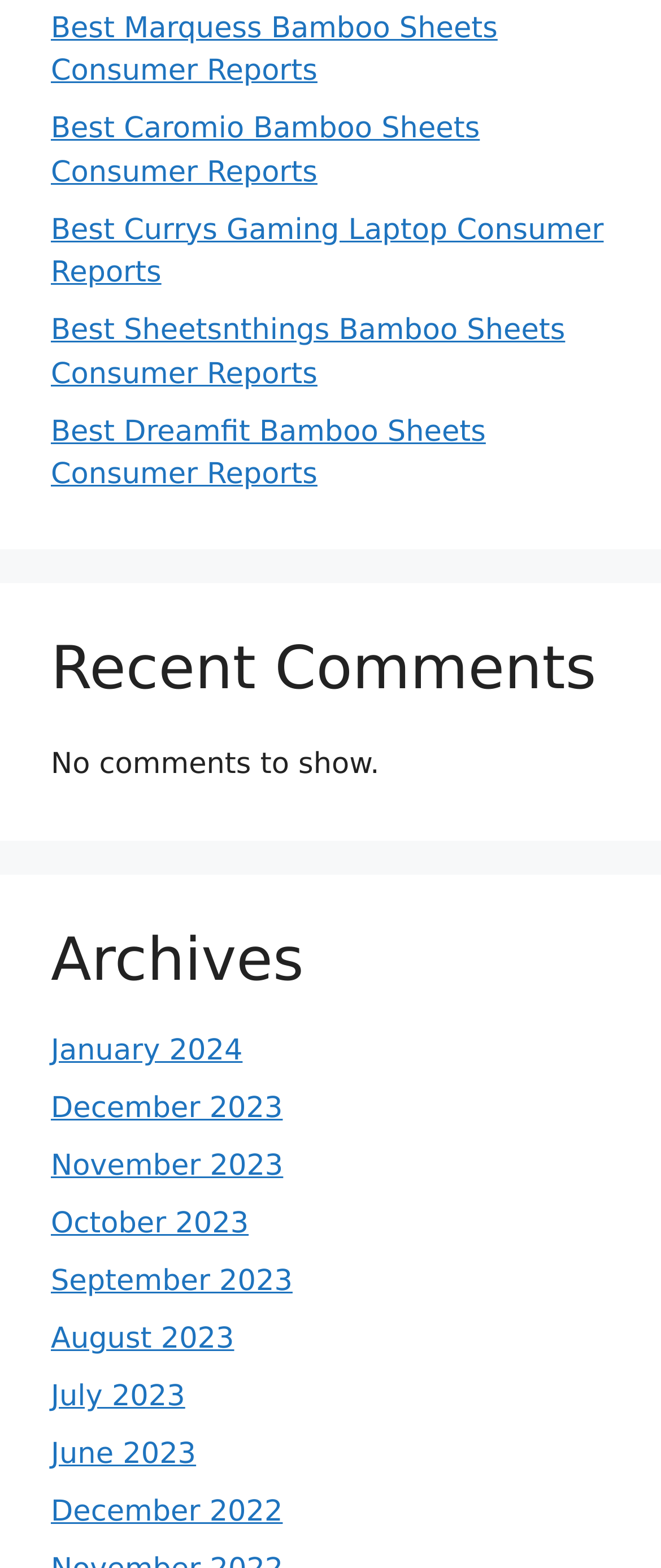Please give a one-word or short phrase response to the following question: 
What is the title of the second link?

Best Caromio Bamboo Sheets Consumer Reports